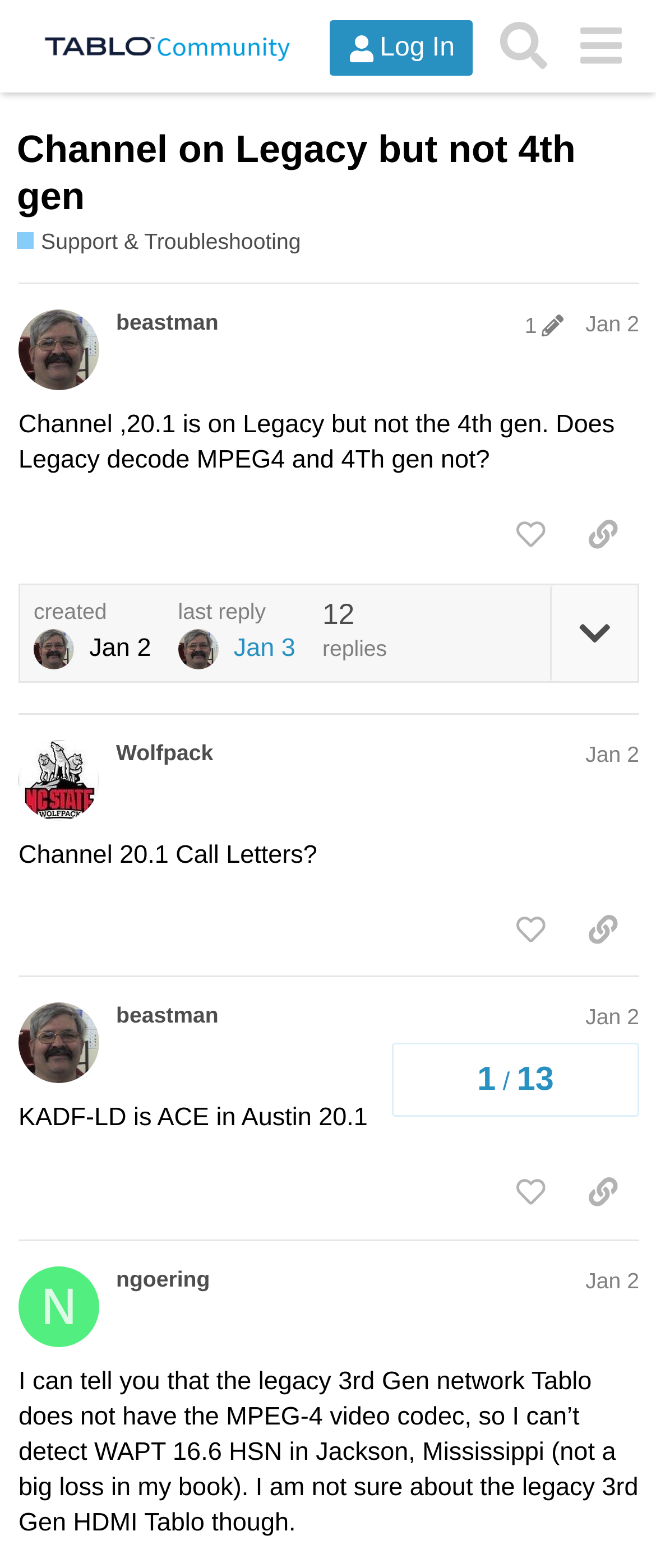Find the bounding box coordinates for the element described here: "ngoering".

[0.177, 0.807, 0.32, 0.824]